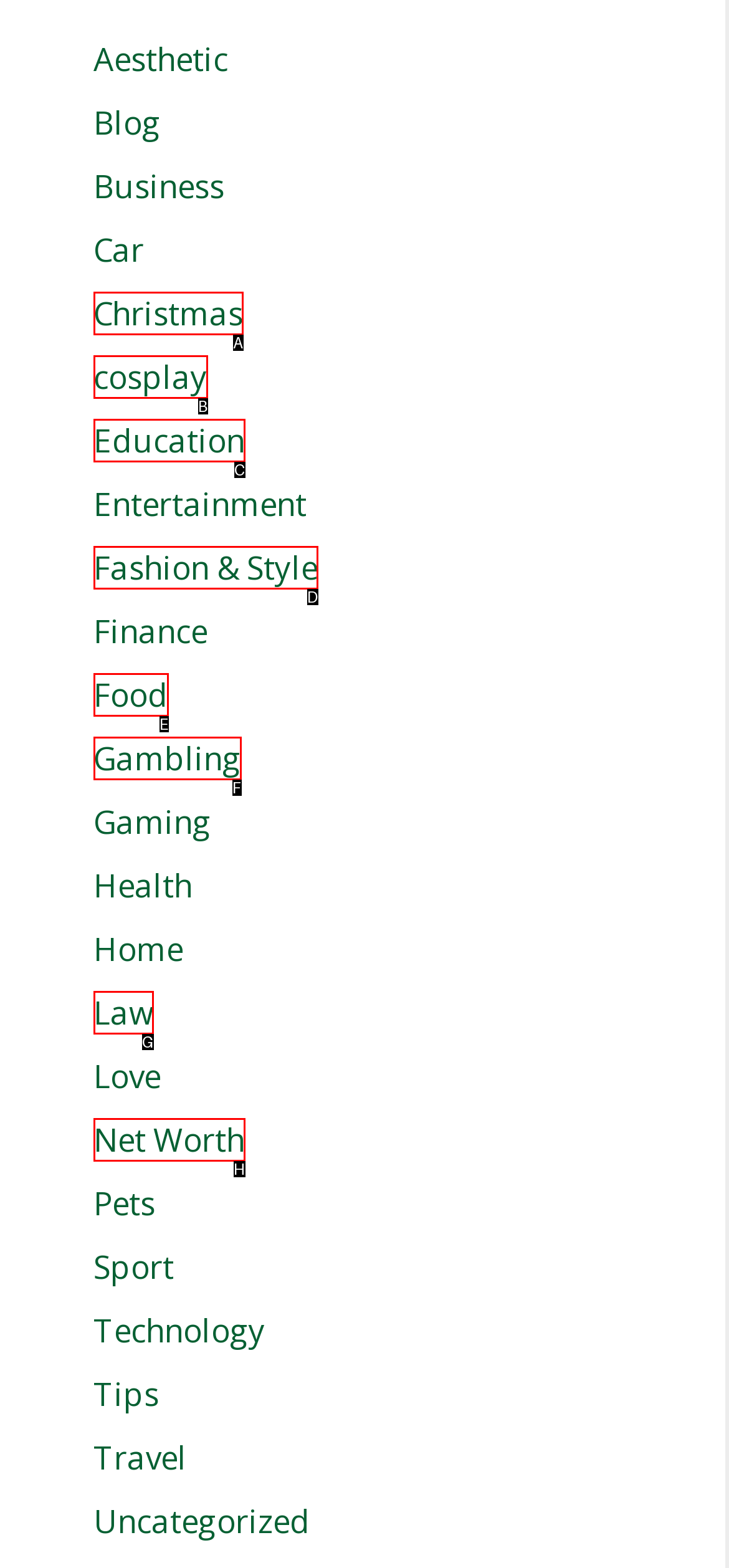Please provide the letter of the UI element that best fits the following description: Fashion & Style
Respond with the letter from the given choices only.

D